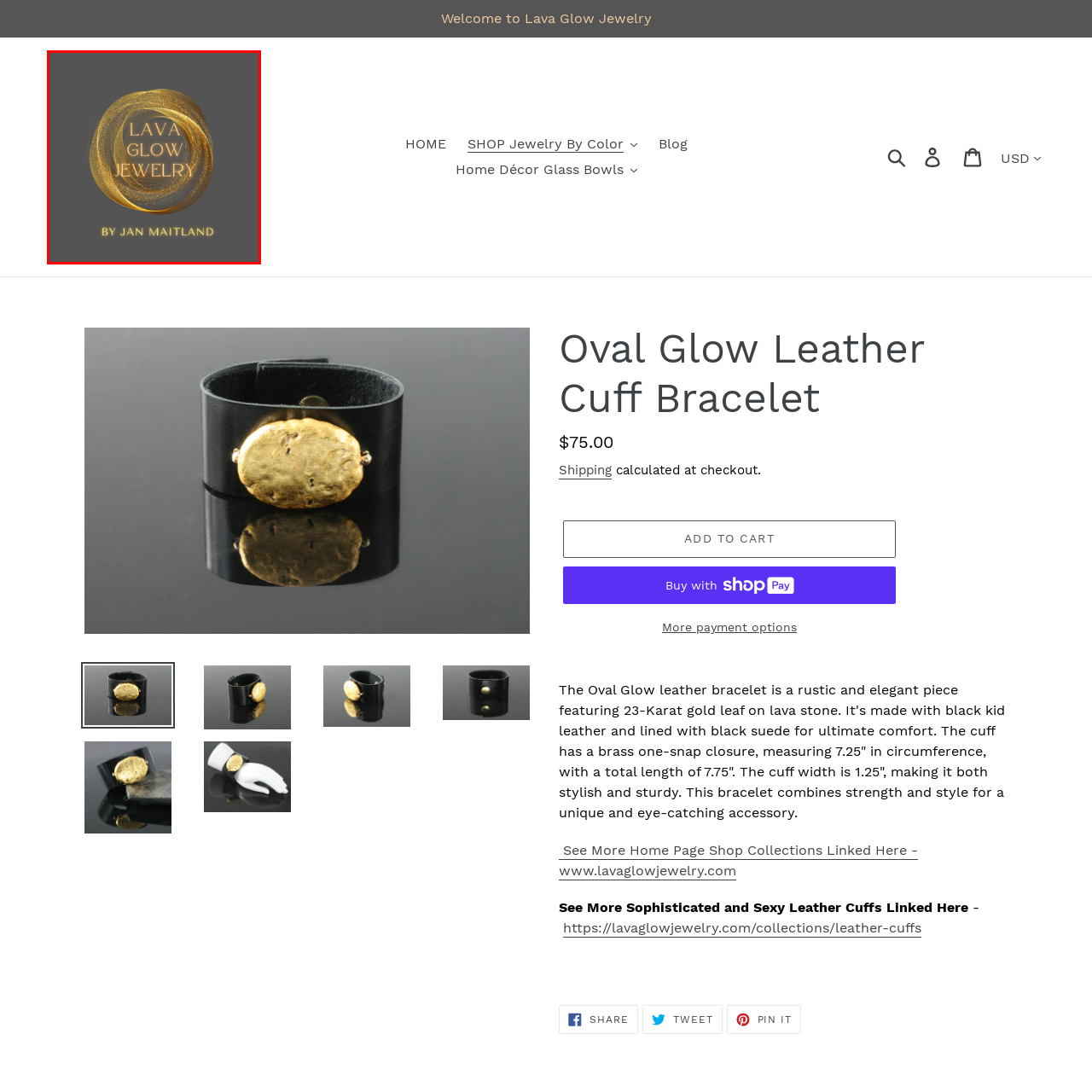Refer to the image marked by the red boundary and provide a single word or phrase in response to the question:
Who is the creator of the jewelry line?

JAN MAITLAND